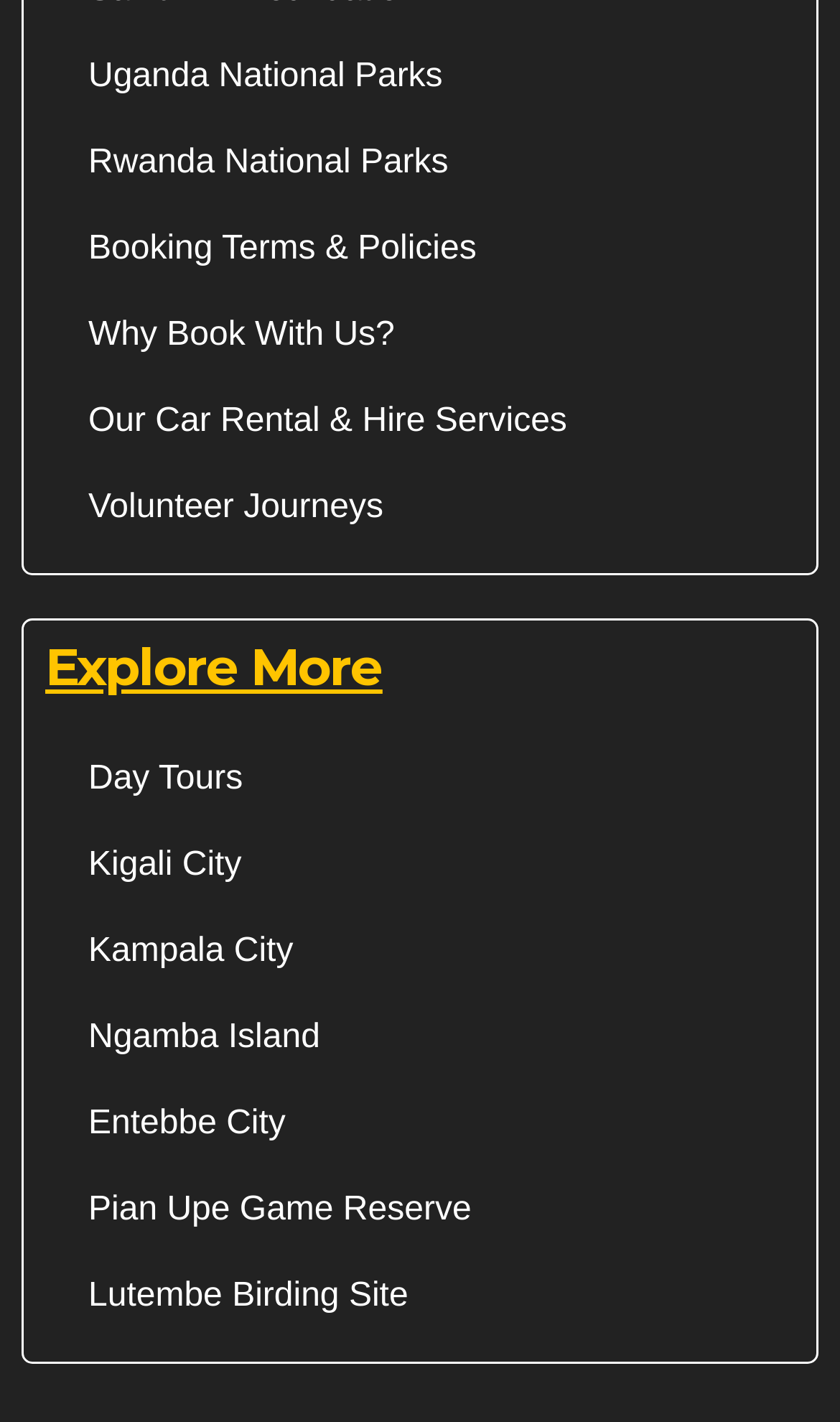Provide the bounding box coordinates of the section that needs to be clicked to accomplish the following instruction: "Explore Uganda National Parks."

[0.054, 0.024, 0.946, 0.085]